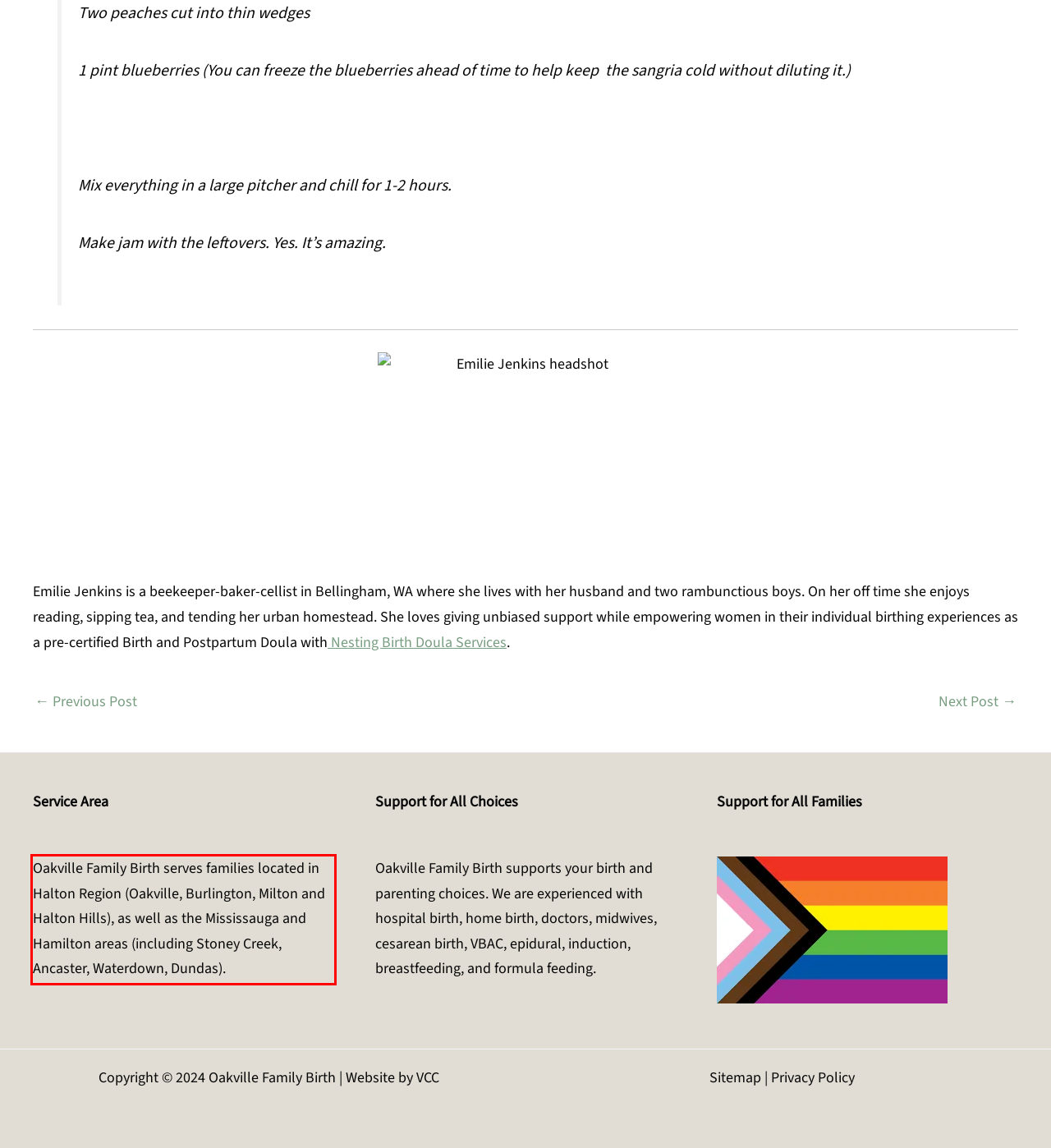Using the webpage screenshot, recognize and capture the text within the red bounding box.

Oakville Family Birth serves families located in Halton Region (Oakville, Burlington, Milton and Halton Hills), as well as the Mississauga and Hamilton areas (including Stoney Creek, Ancaster, Waterdown, Dundas).